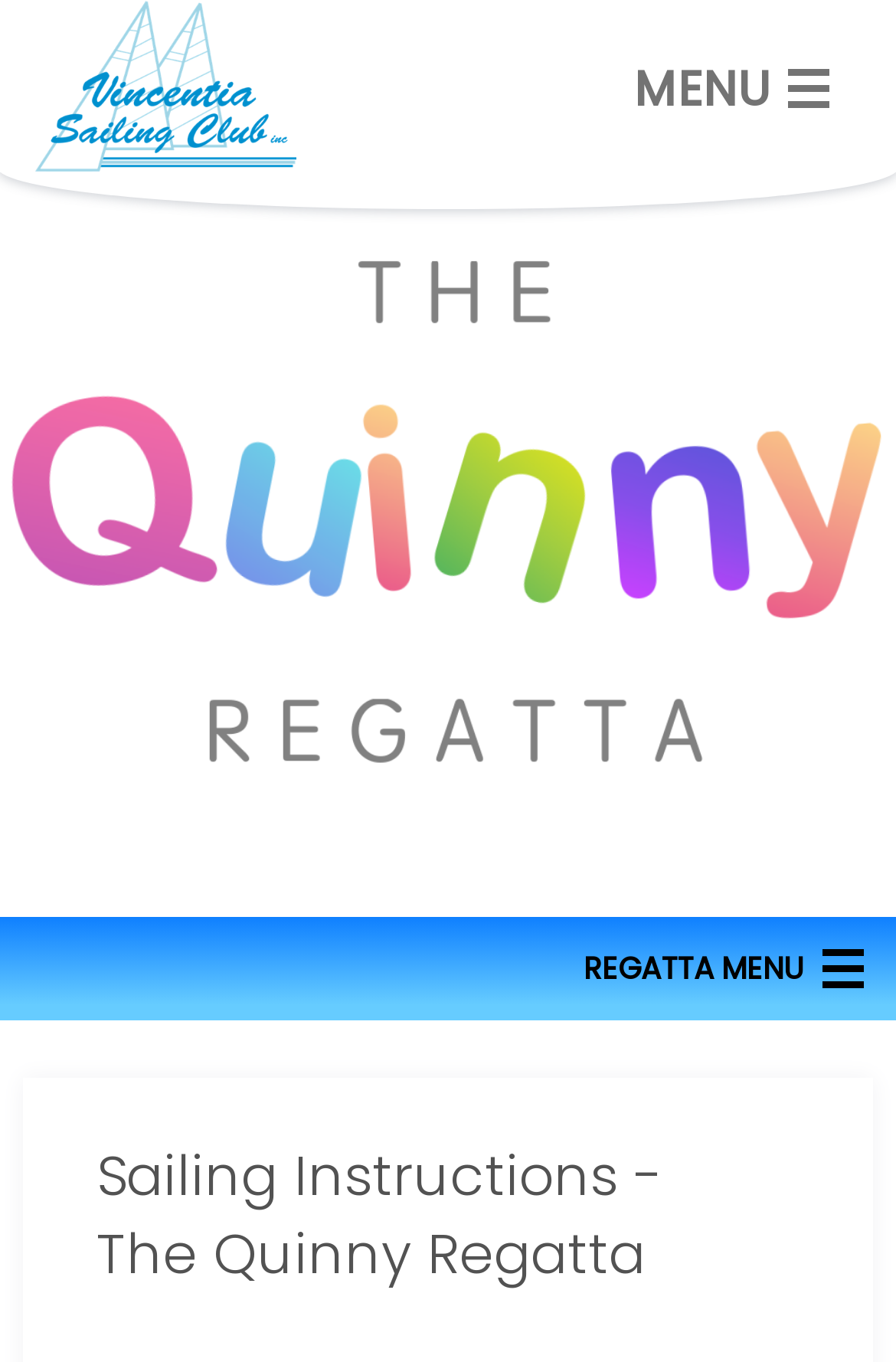Respond with a single word or short phrase to the following question: 
How many menu items are there?

7